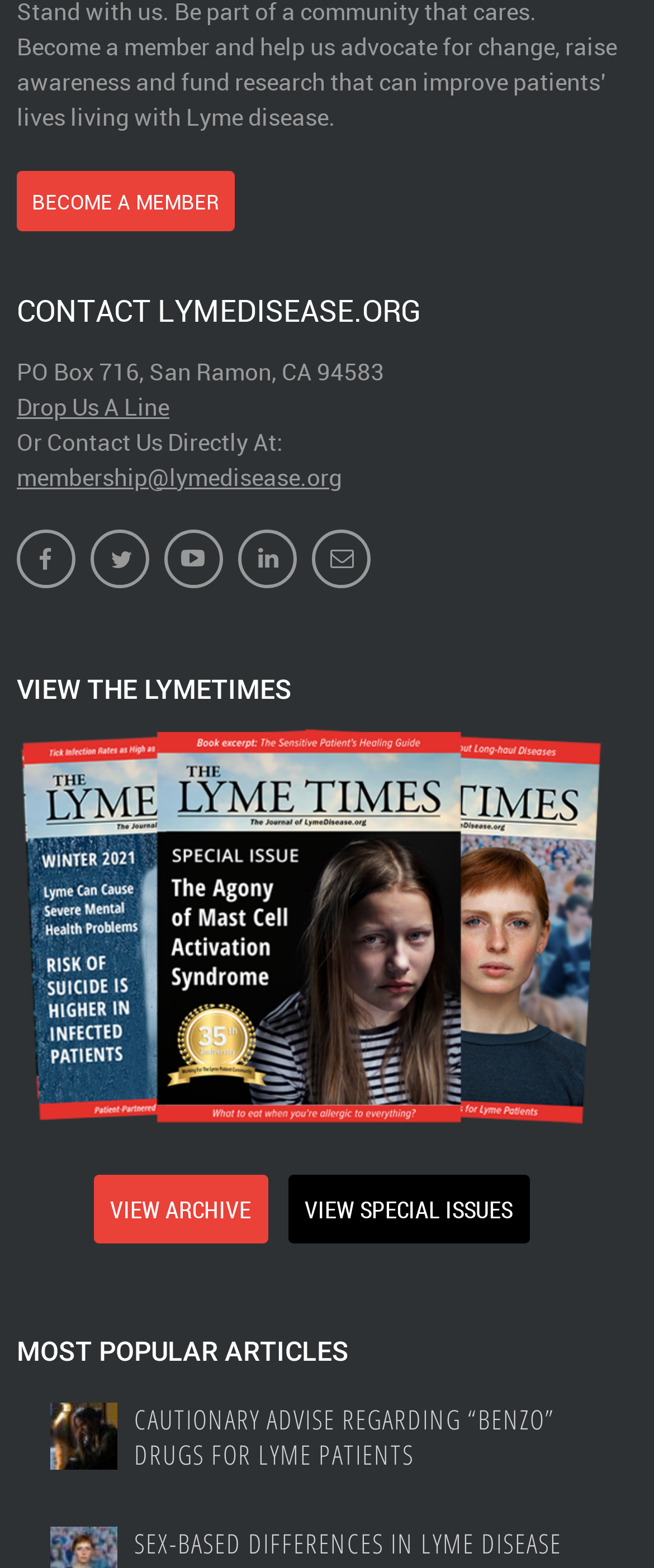What is the topic of the article with the image?
Refer to the image and provide a one-word or short phrase answer.

Lyme patients